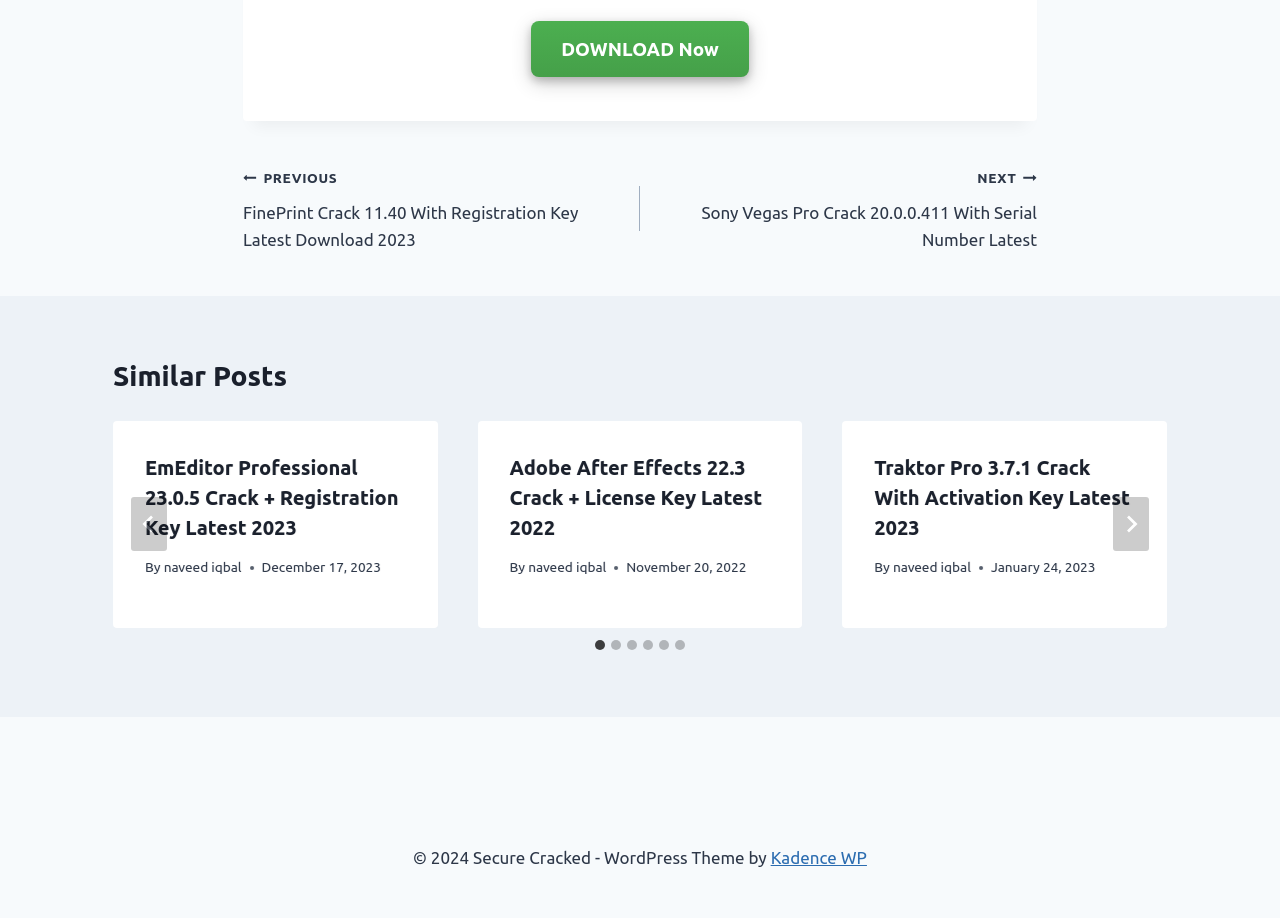Please locate the bounding box coordinates of the element that should be clicked to achieve the given instruction: "Download software".

[0.413, 0.043, 0.587, 0.064]